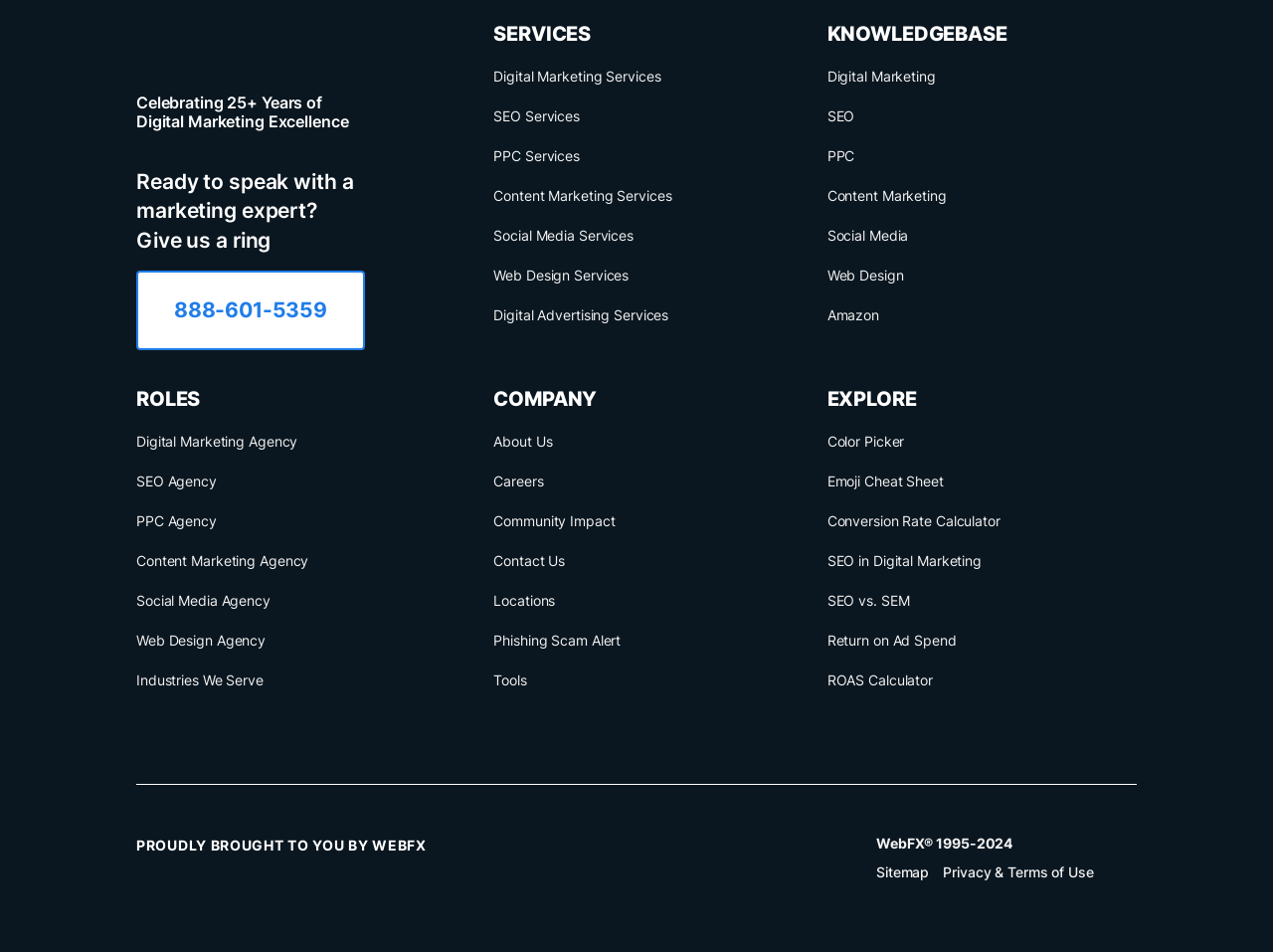Locate the bounding box coordinates of the clickable area to execute the instruction: "Learn about Digital Marketing Services". Provide the coordinates as four float numbers between 0 and 1, represented as [left, top, right, bottom].

[0.388, 0.068, 0.612, 0.093]